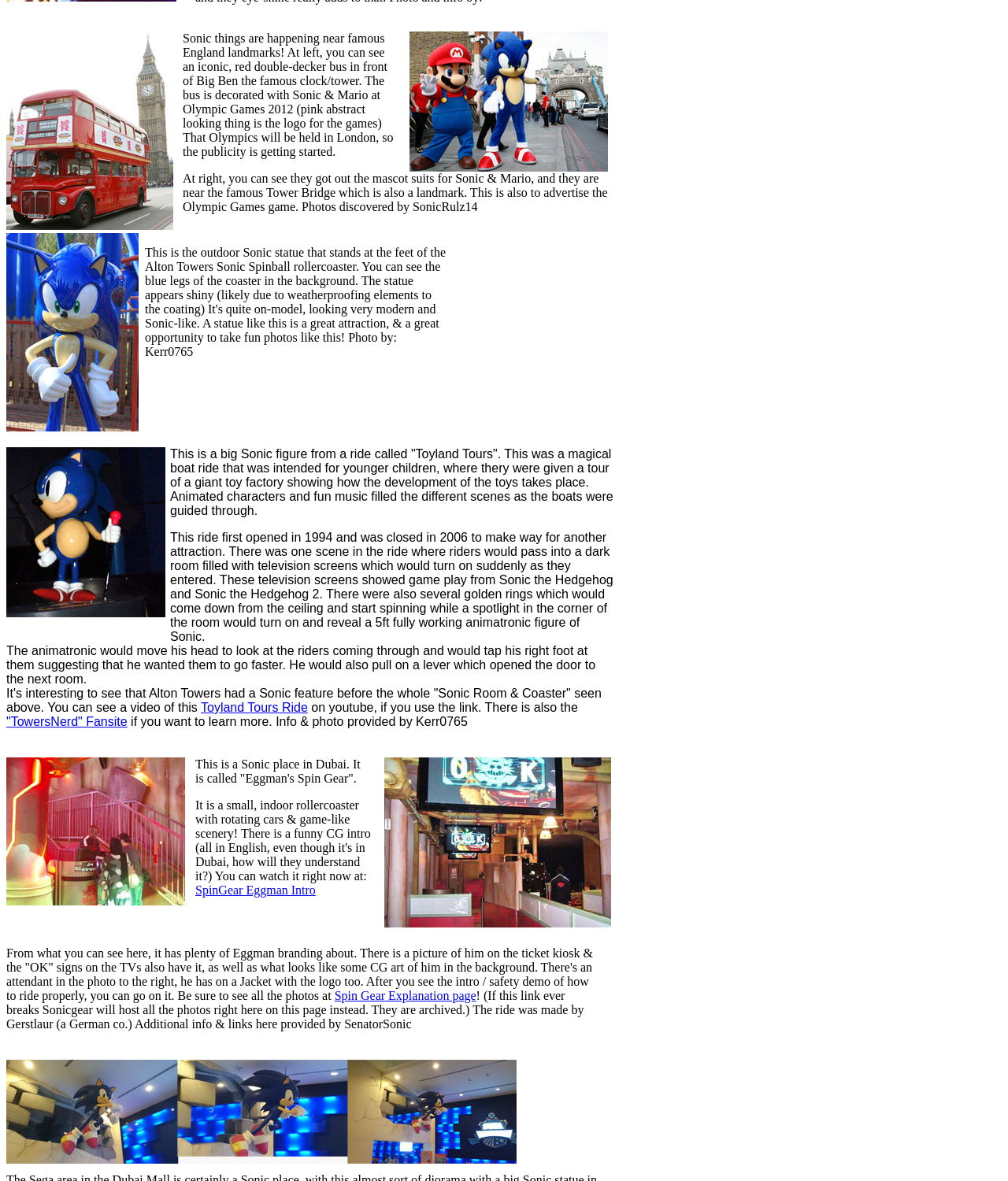Answer this question in one word or a short phrase: How many links are on this webpage?

4